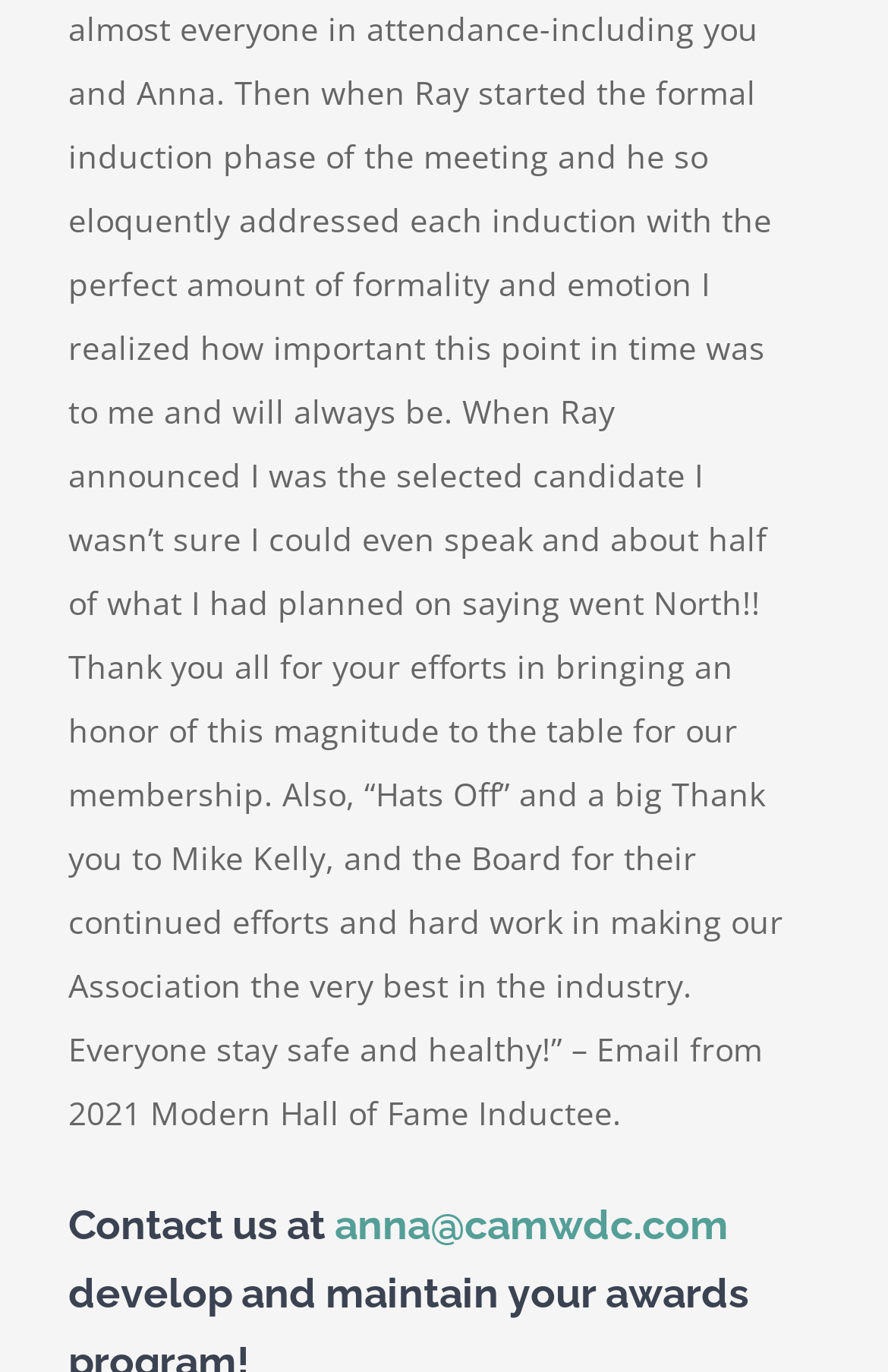Show the bounding box coordinates for the HTML element described as: "CAM INDUSTRY TIPS".

[0.544, 0.665, 0.838, 0.694]